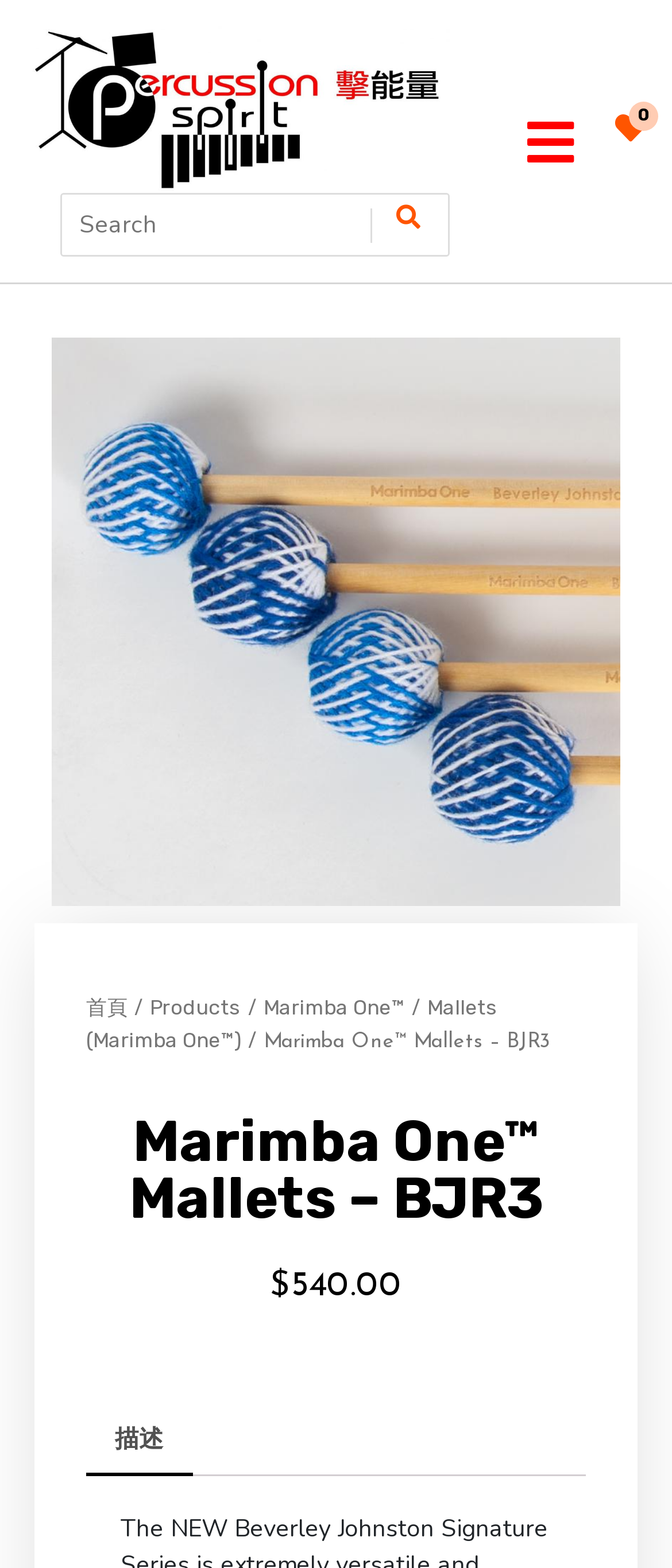How much do the mallets cost?
Please provide a comprehensive answer based on the details in the screenshot.

I found the answer by looking at the static text elements that display the price, which is '$' followed by '540.00'.